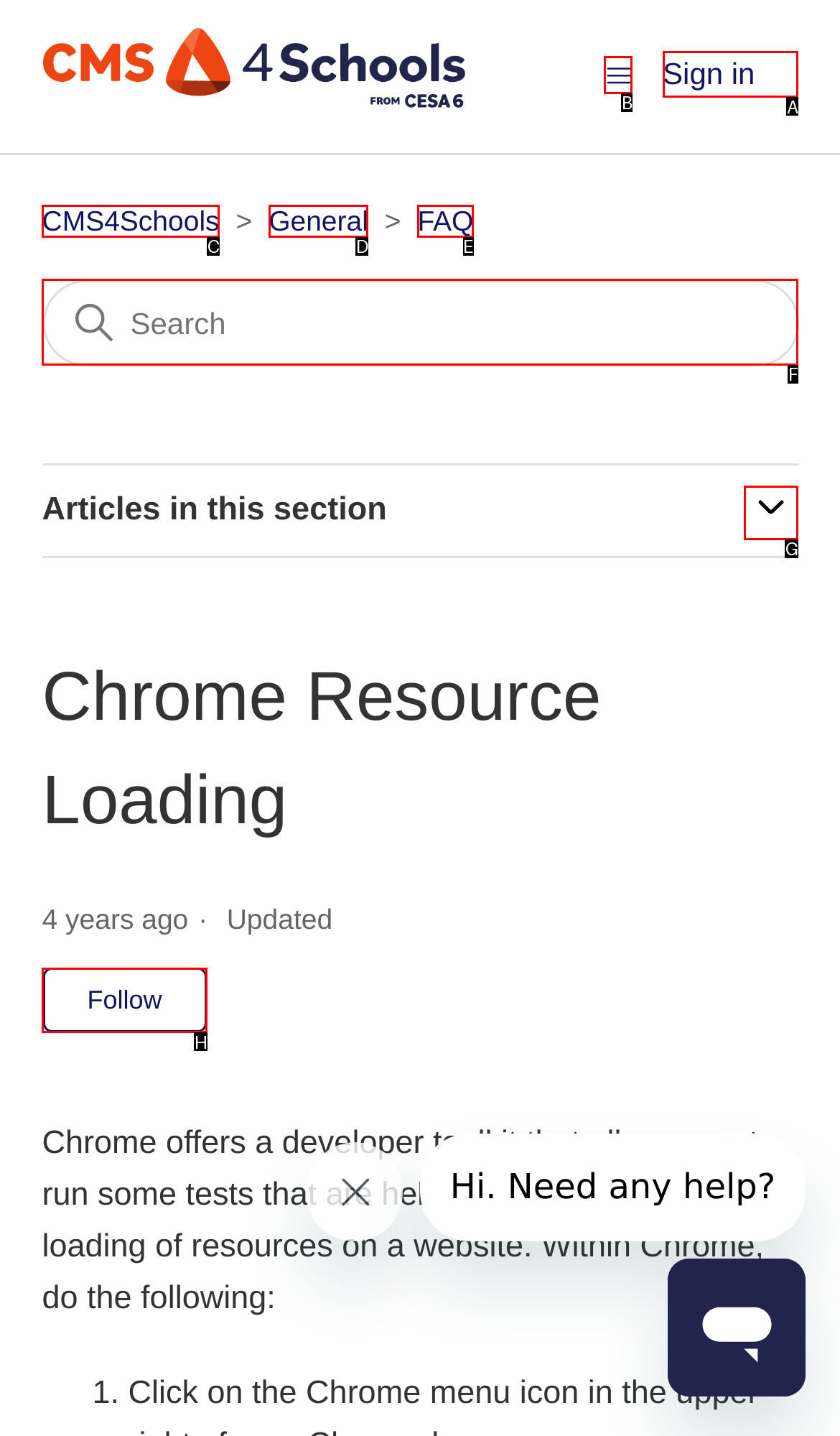Select the HTML element that needs to be clicked to carry out the task: Sign in
Provide the letter of the correct option.

A